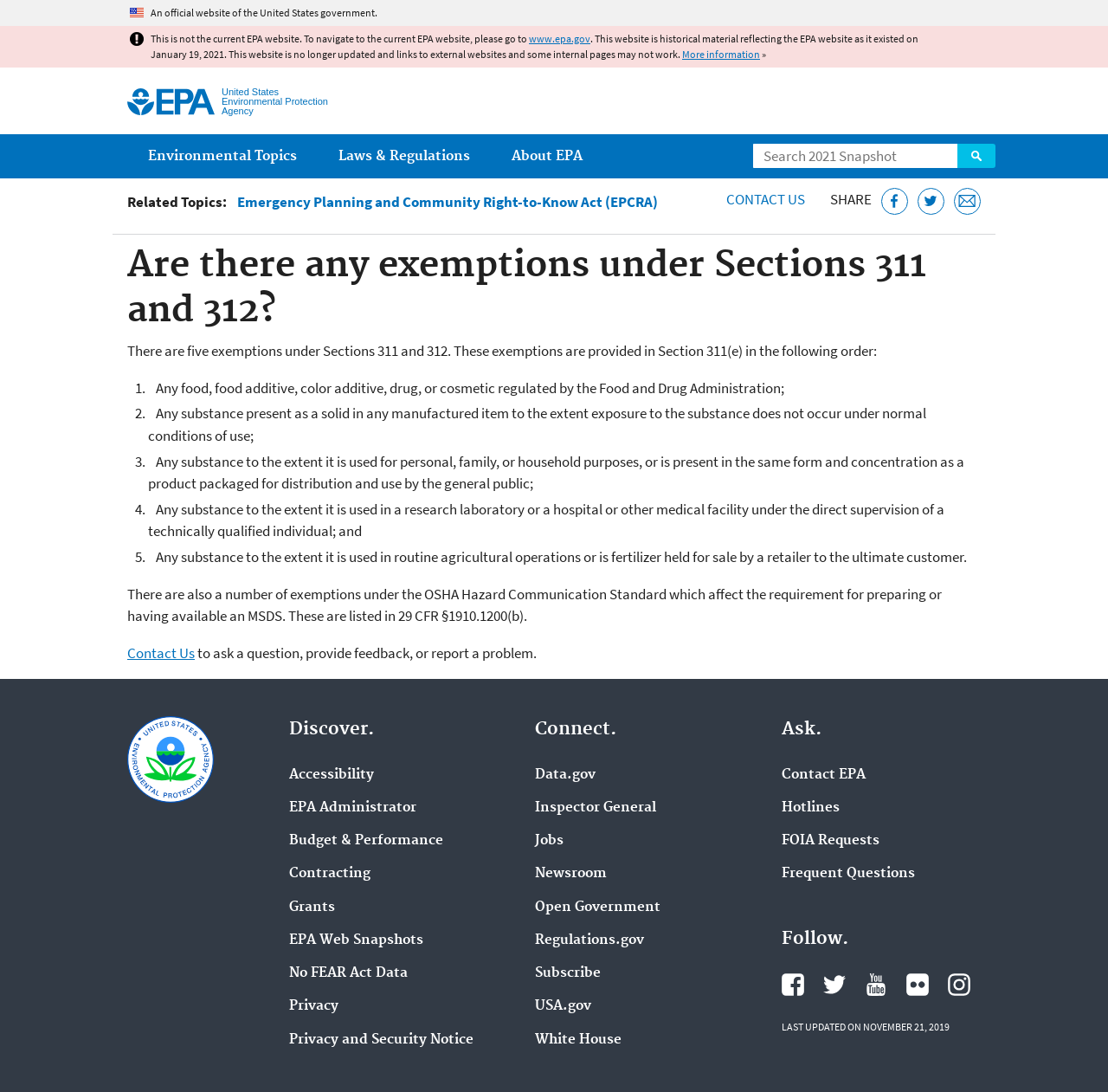What is the name of the agency?
Using the information from the image, provide a comprehensive answer to the question.

The name of the agency can be found in the heading 'US EPA' at the top of the webpage, which is also a link.